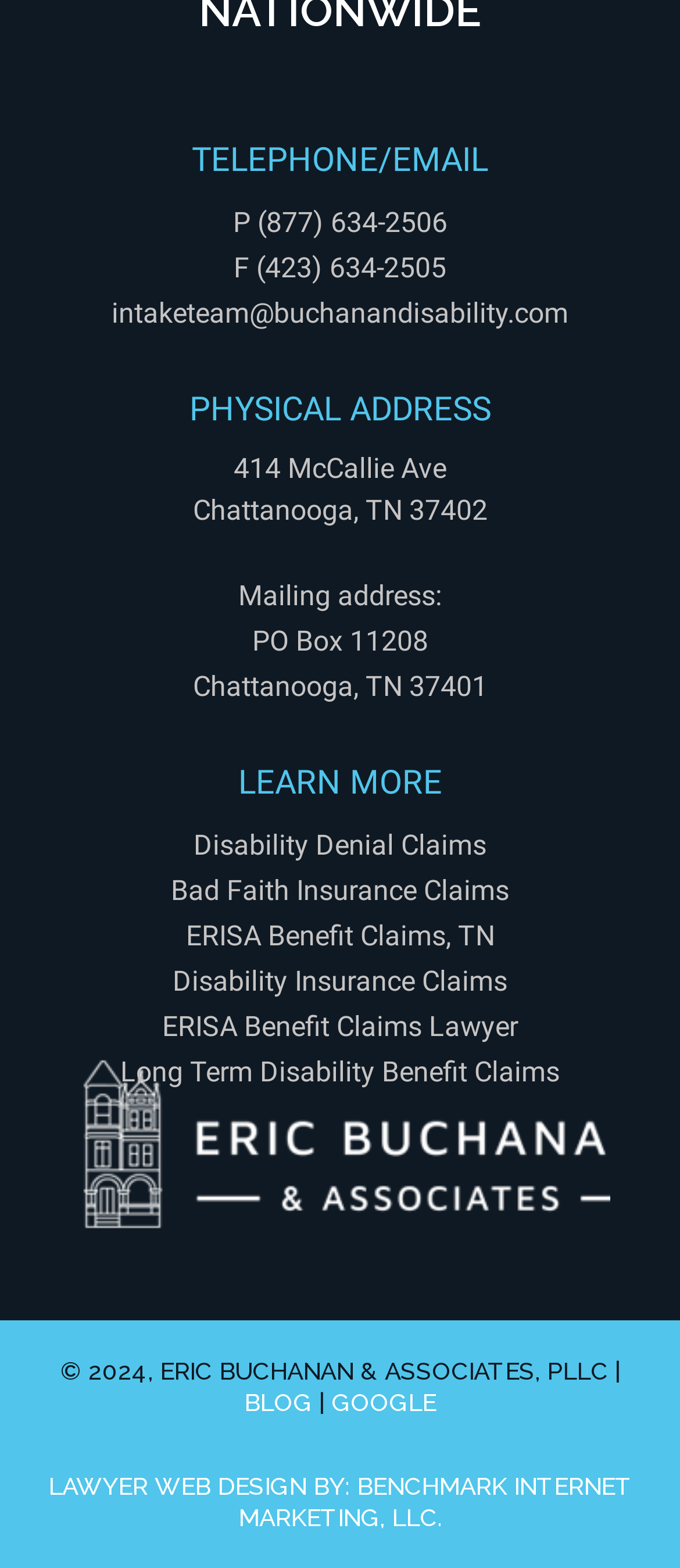Please look at the image and answer the question with a detailed explanation: What is the phone number for telephone?

The phone number for telephone can be found in the 'TELEPHONE/EMAIL' section, which is a heading element. Under this section, there is a StaticText element with the OCR text 'P (877) 634-2506', indicating the phone number.